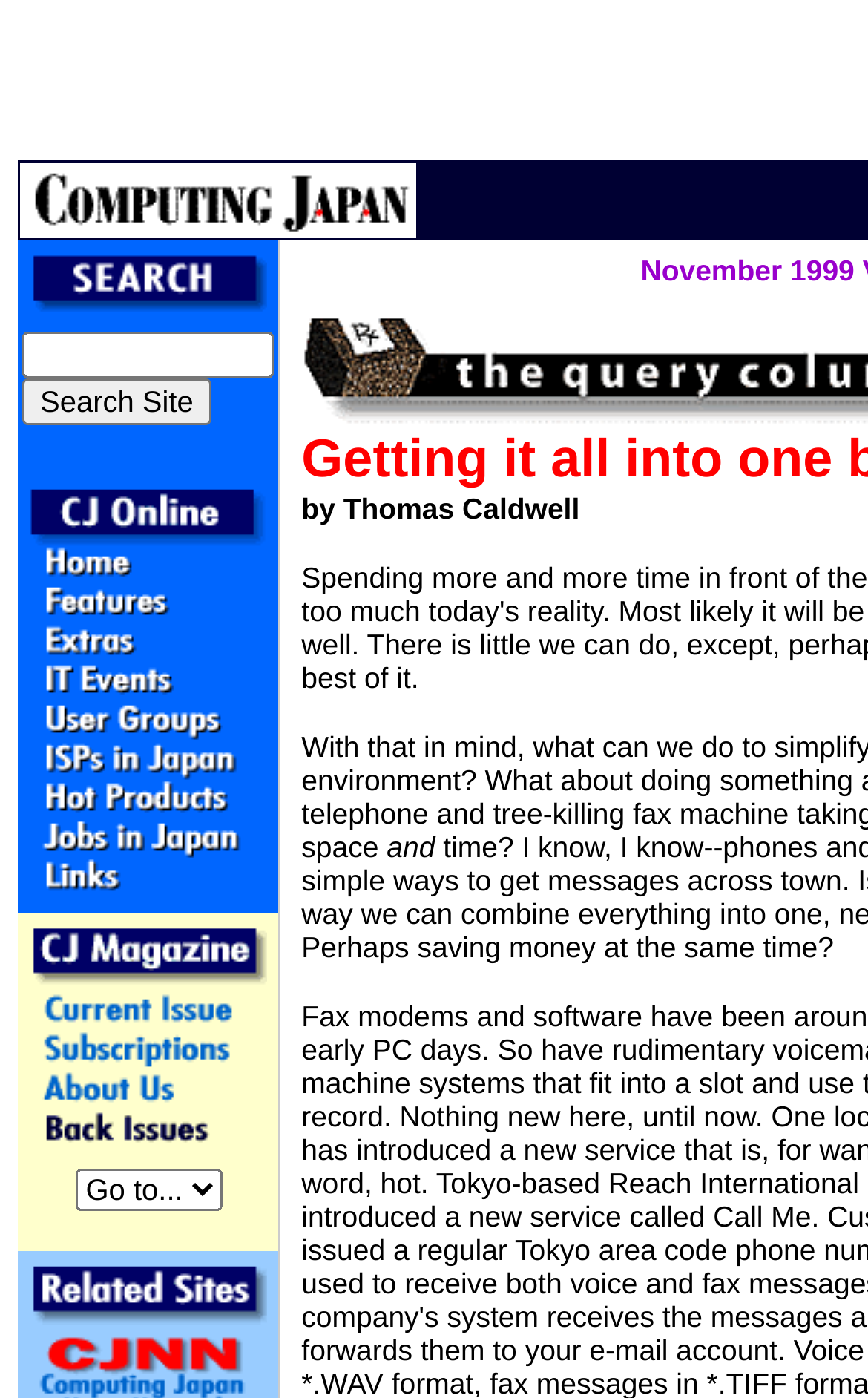What is the function of the button?
Could you give a comprehensive explanation in response to this question?

I found a button element with the text 'Search Site' and a bounding box coordinate of [0.026, 0.271, 0.243, 0.304] inside a LayoutTableCell with a textbox. This suggests that the button is used to search the site after entering text in the textbox.